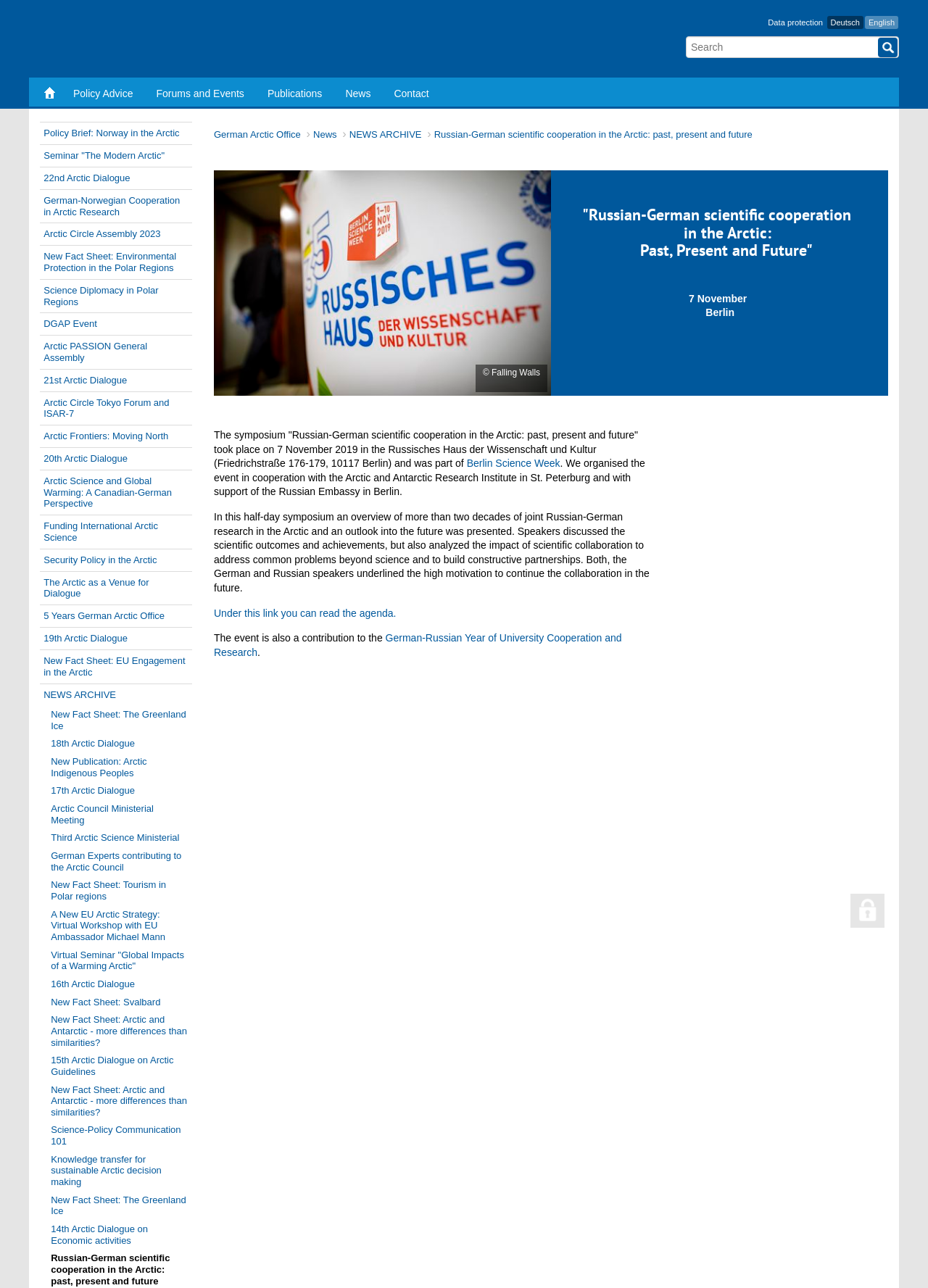Find the bounding box coordinates for the element that must be clicked to complete the instruction: "Read about Russian-German scientific cooperation in the Arctic". The coordinates should be four float numbers between 0 and 1, indicated as [left, top, right, bottom].

[0.468, 0.1, 0.811, 0.109]